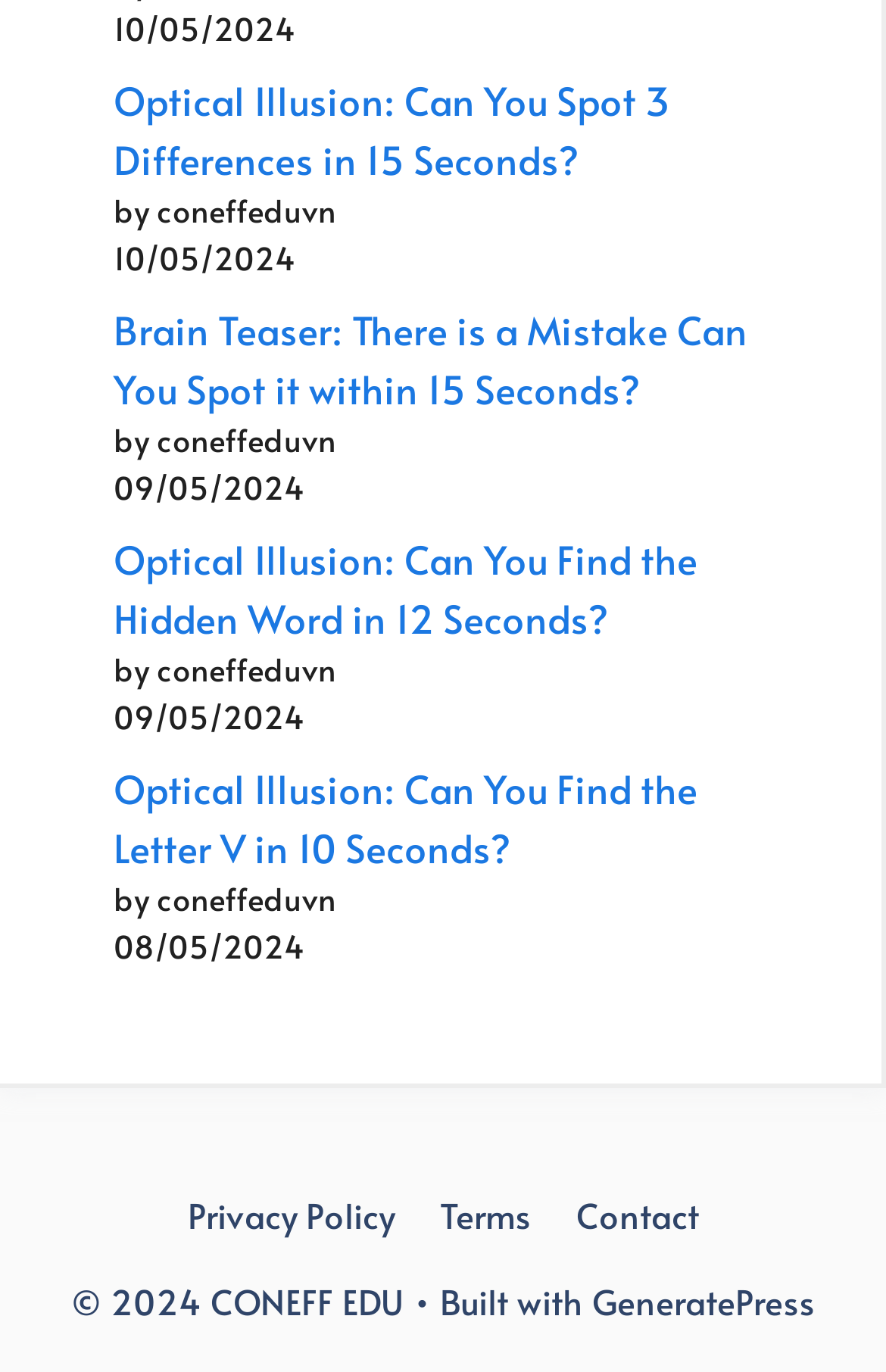Find the bounding box of the element with the following description: "Contact". The coordinates must be four float numbers between 0 and 1, formatted as [left, top, right, bottom].

[0.65, 0.868, 0.788, 0.903]